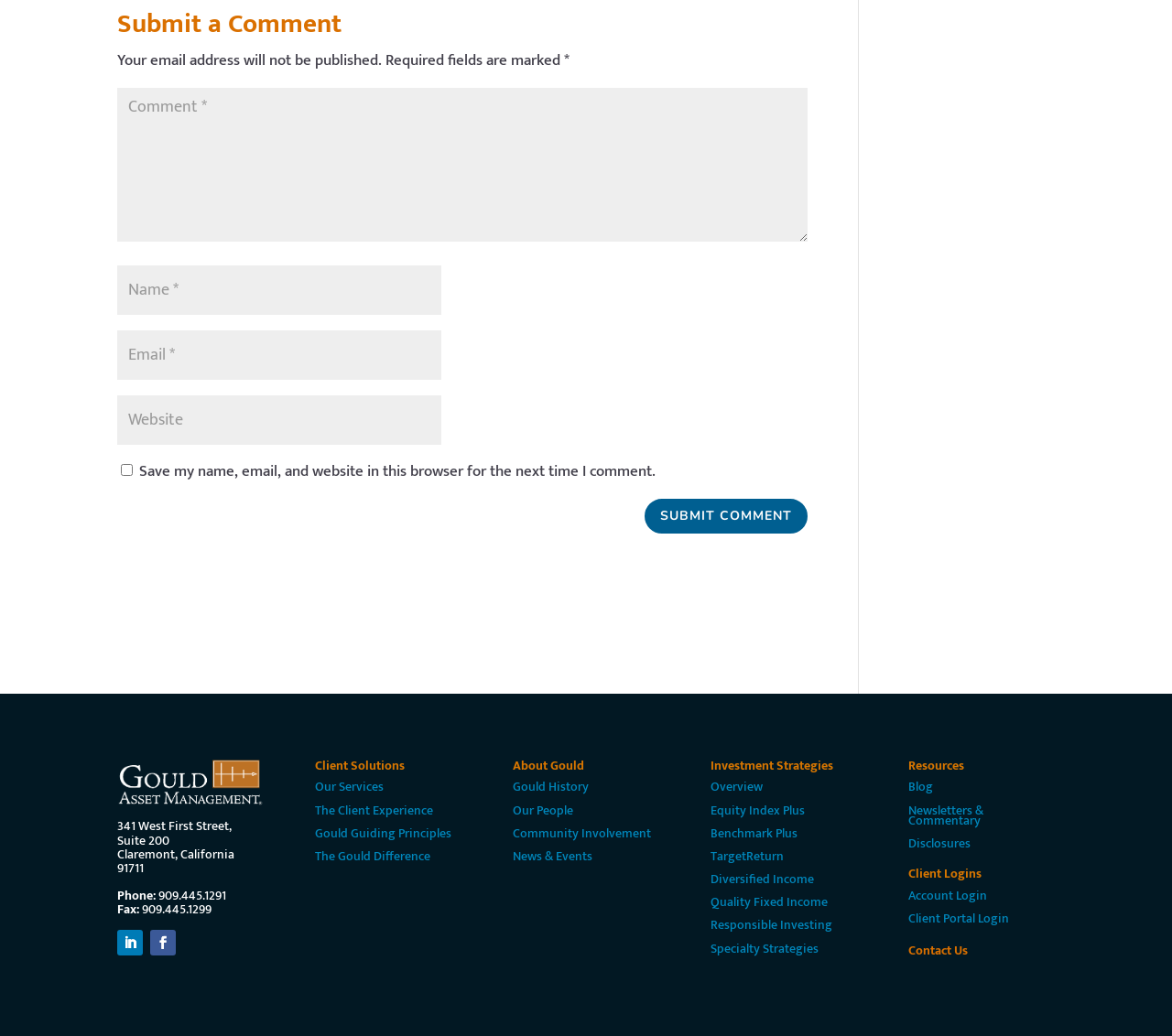Identify the bounding box coordinates of the clickable region necessary to fulfill the following instruction: "Submit a comment". The bounding box coordinates should be four float numbers between 0 and 1, i.e., [left, top, right, bottom].

[0.55, 0.482, 0.689, 0.515]